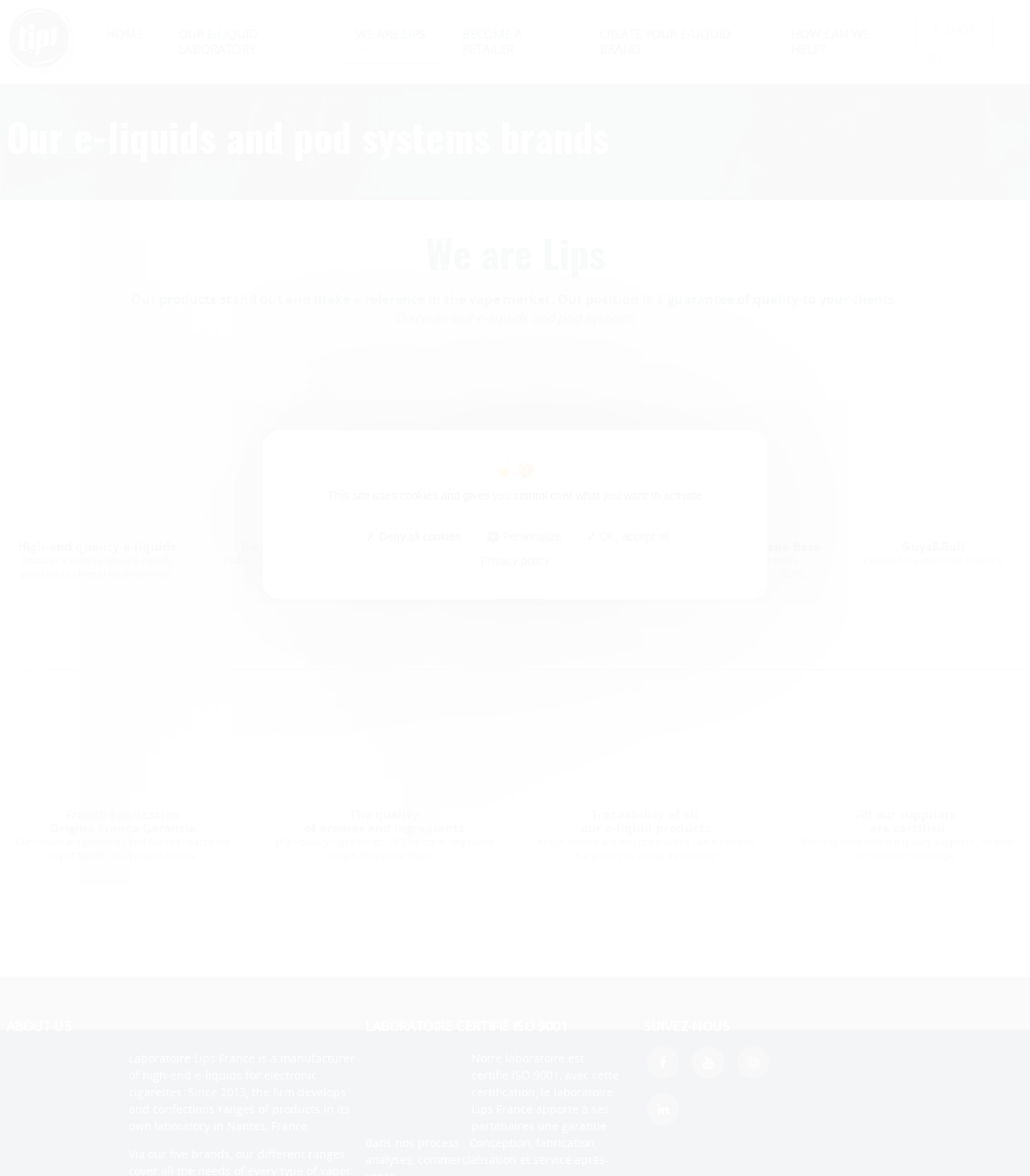Find the bounding box coordinates of the clickable area that will achieve the following instruction: "Click on the 'retour haut de page' button".

[0.95, 0.848, 1.0, 0.876]